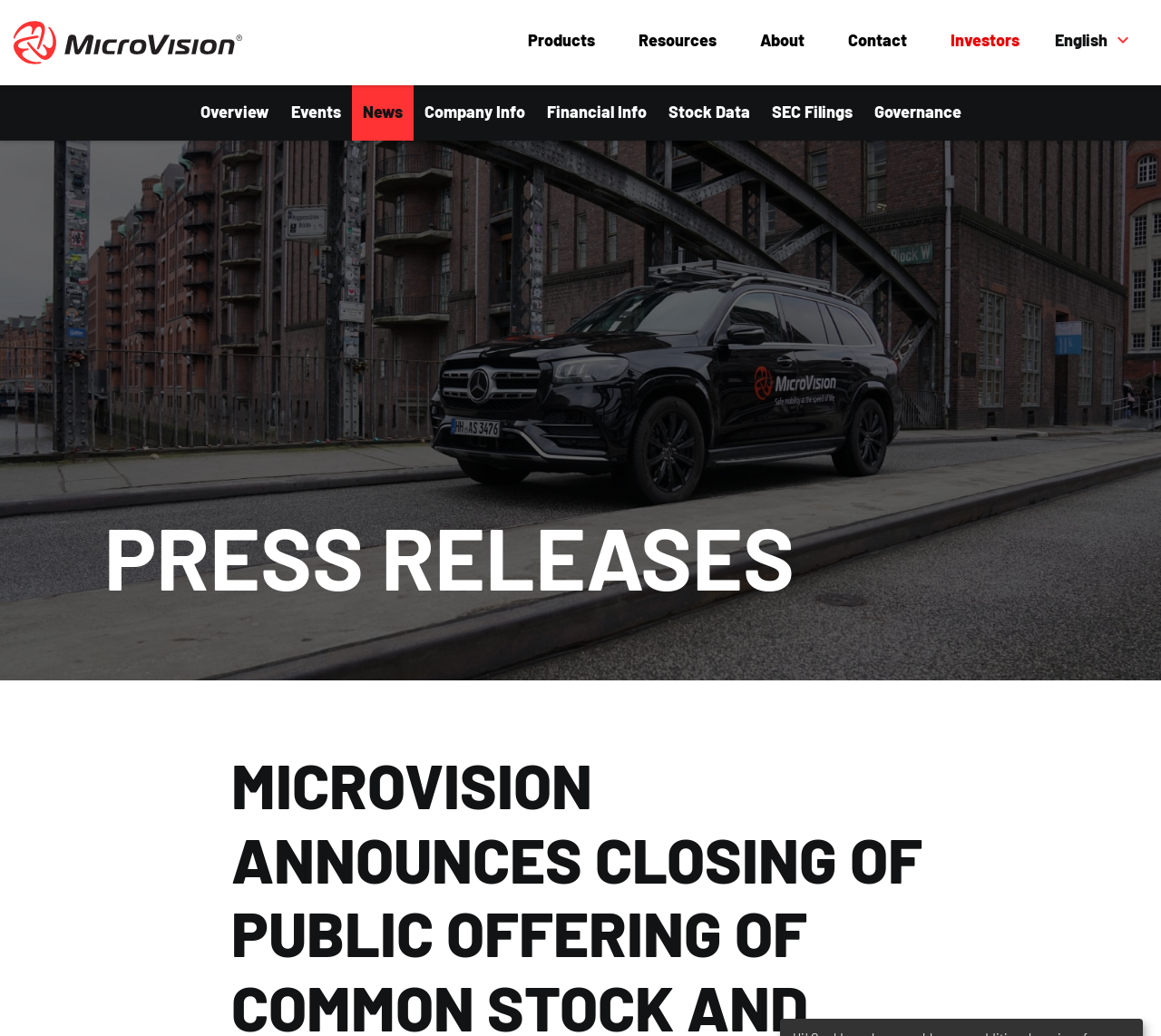Determine the bounding box coordinates of the clickable element to achieve the following action: 'Go to Products'. Provide the coordinates as four float values between 0 and 1, formatted as [left, top, right, bottom].

[0.436, 0.03, 0.531, 0.076]